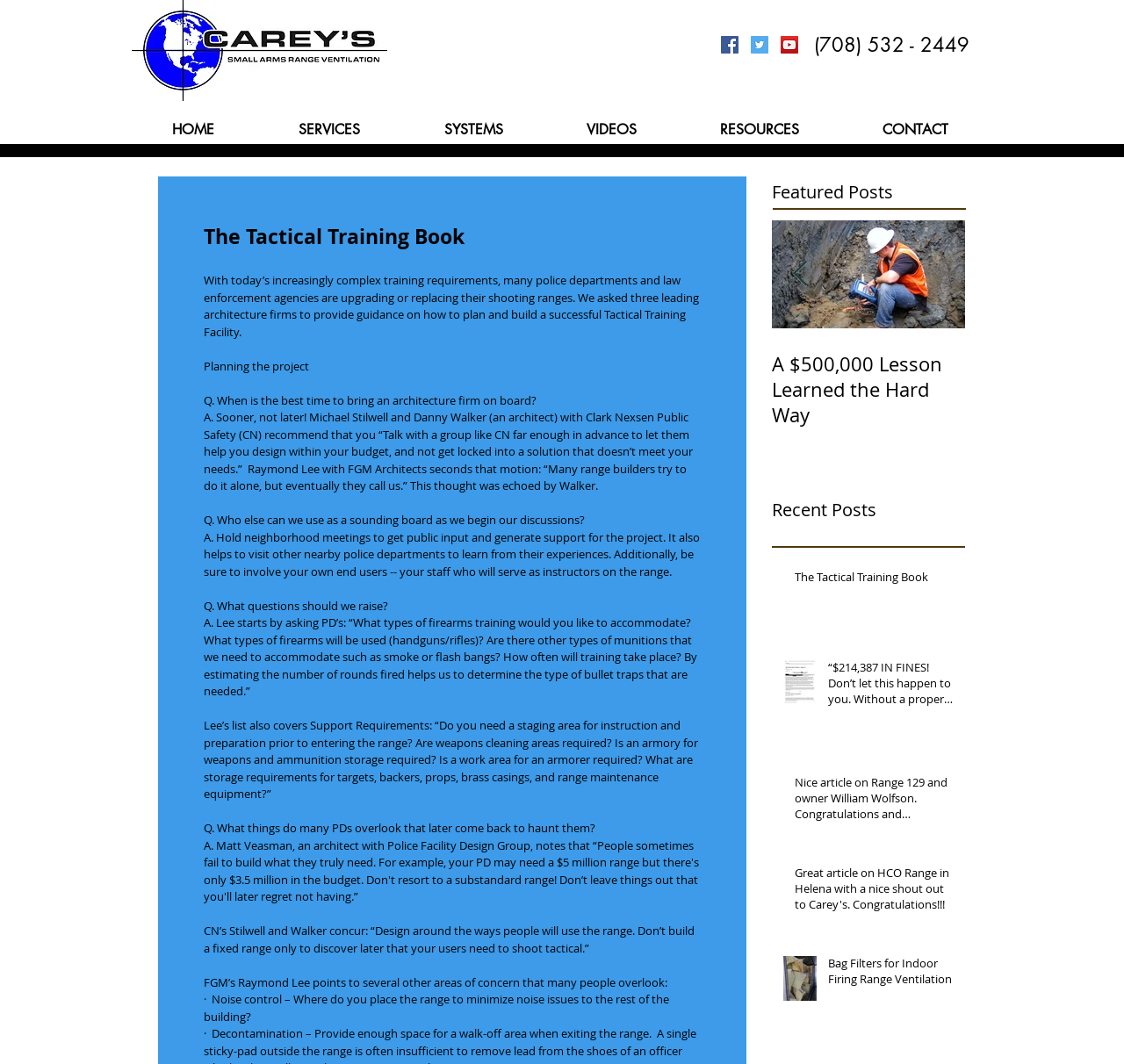What is the purpose of holding neighborhood meetings?
Please answer the question with as much detail as possible using the screenshot.

I found the answer by reading the text in the main content area, where it says 'Hold neighborhood meetings to get public input and generate support for the project'.